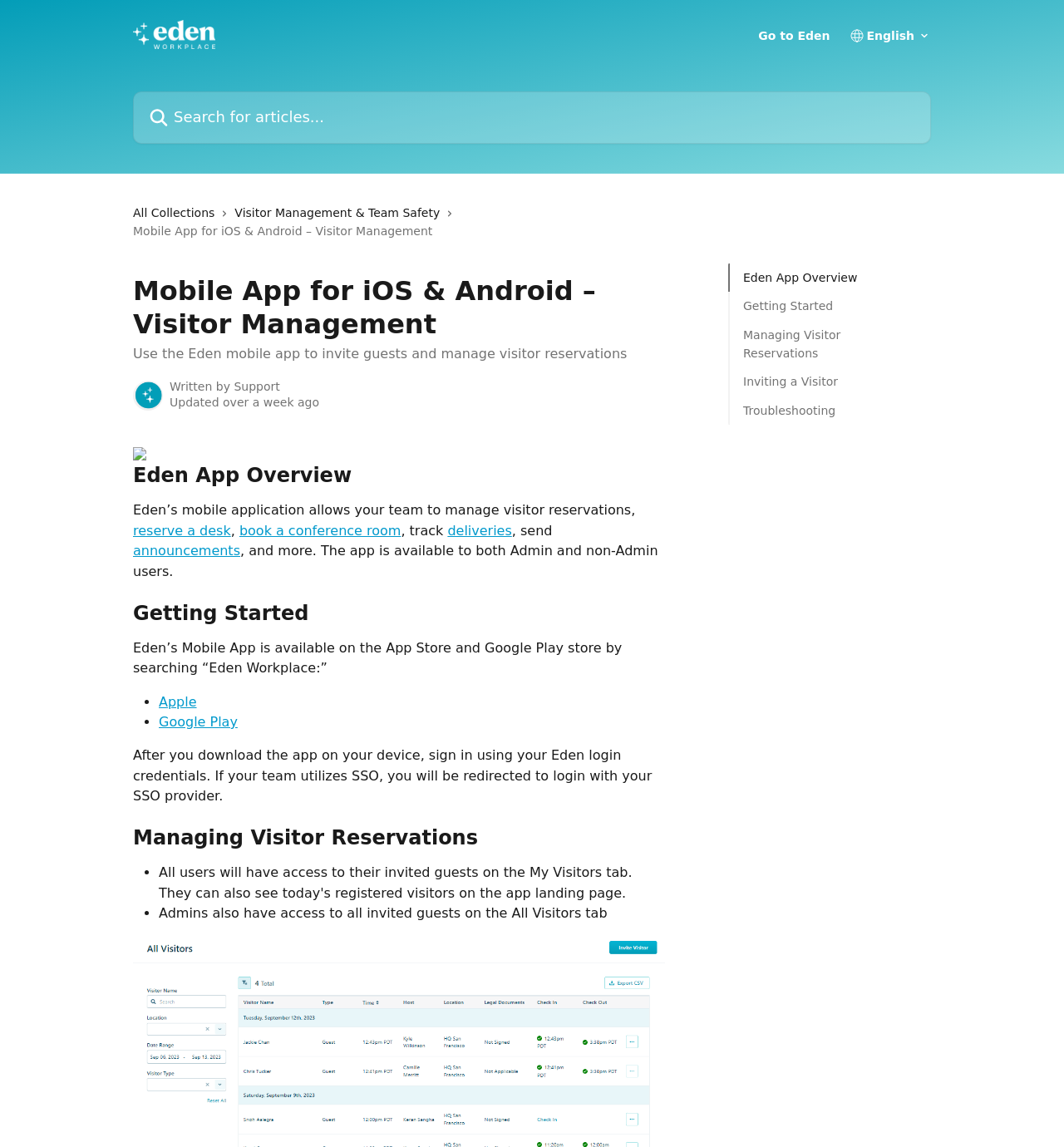Please identify the bounding box coordinates for the region that you need to click to follow this instruction: "Download Eden app from Apple".

[0.149, 0.605, 0.185, 0.618]